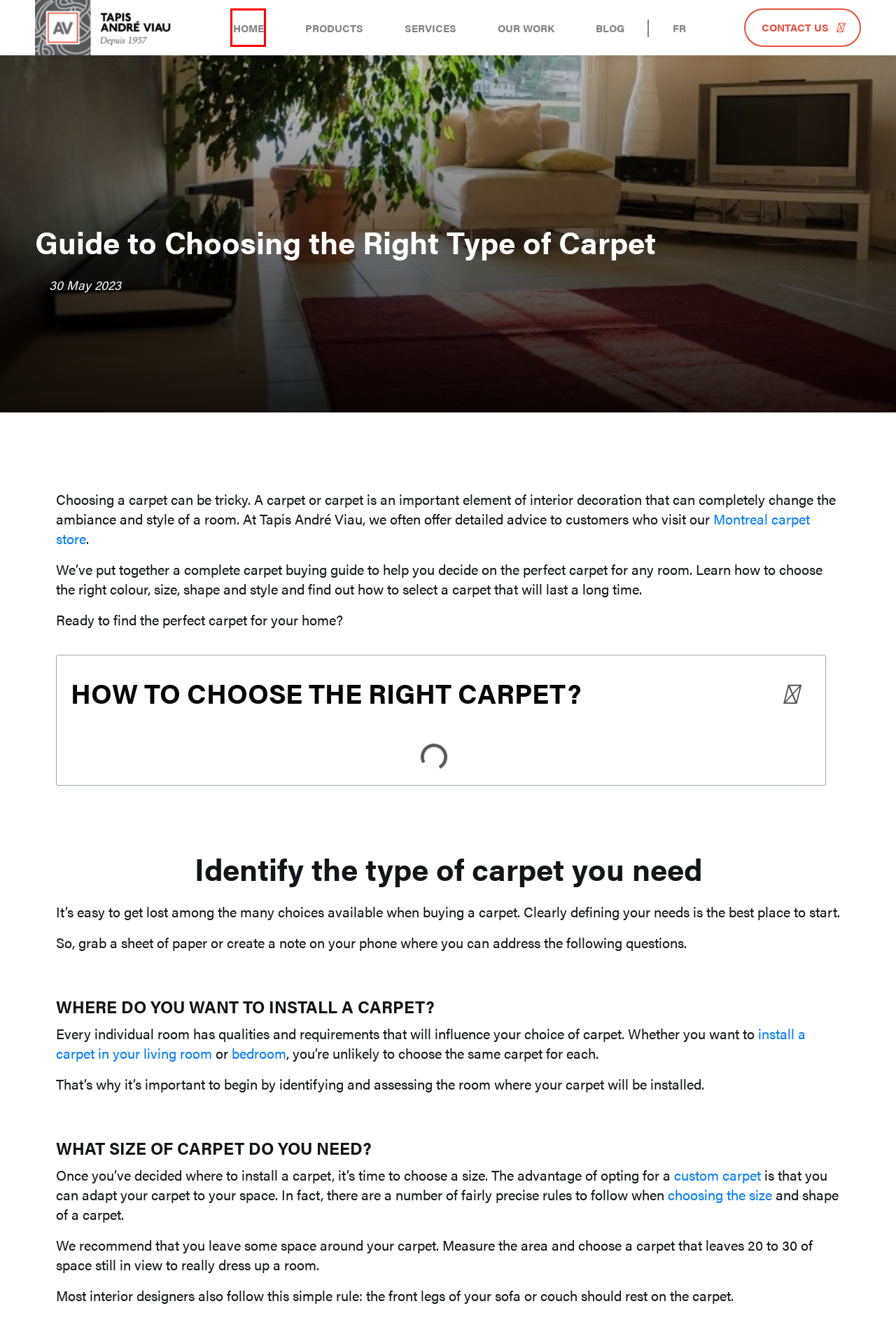Review the screenshot of a webpage containing a red bounding box around an element. Select the description that best matches the new webpage after clicking the highlighted element. The options are:
A. Visit our Carpet Store in Montreal | Tapis André Viau since 1957
B. Custom Rugs, Carpets and Rugs in Montreal | Tapis André Viau
C. High Quality Carpets | Since 1957 | Tapis André Viau
D. Services - Tapis André Viau
E. Quel tapis choisir pour la maison ? [Guide Achat] | Tapis André Viau
F. Blog - Expert Carpet Tips and Tricks | Tapis André Viau since 1957
G. How to Choose the Right Rug Size: Tips and Tricks
H. How to position your carpet in the living room | Tapis André Viau

C